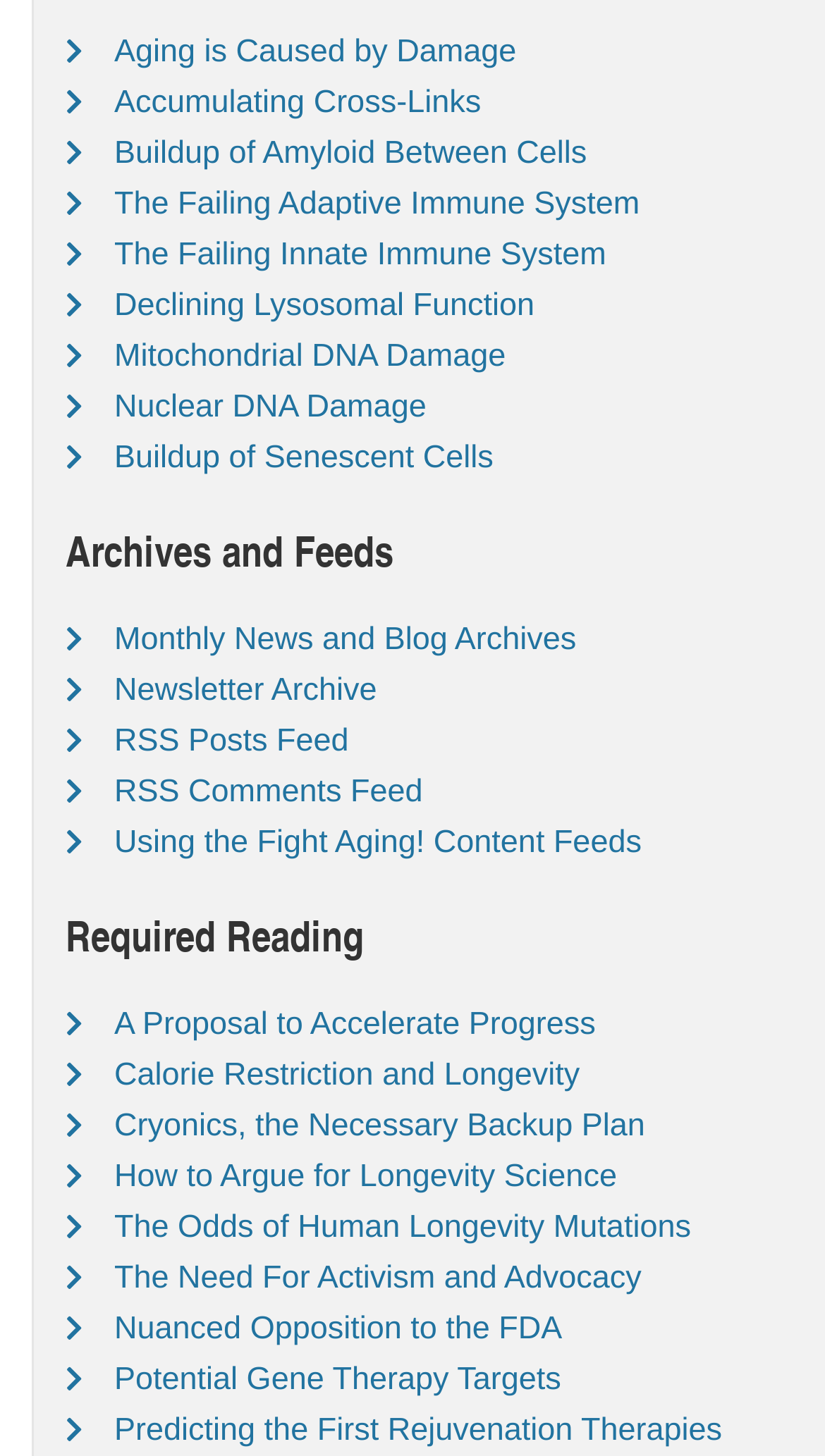Identify the bounding box coordinates of the section that should be clicked to achieve the task described: "Check 'RSS Posts Feed'".

[0.138, 0.496, 0.423, 0.521]